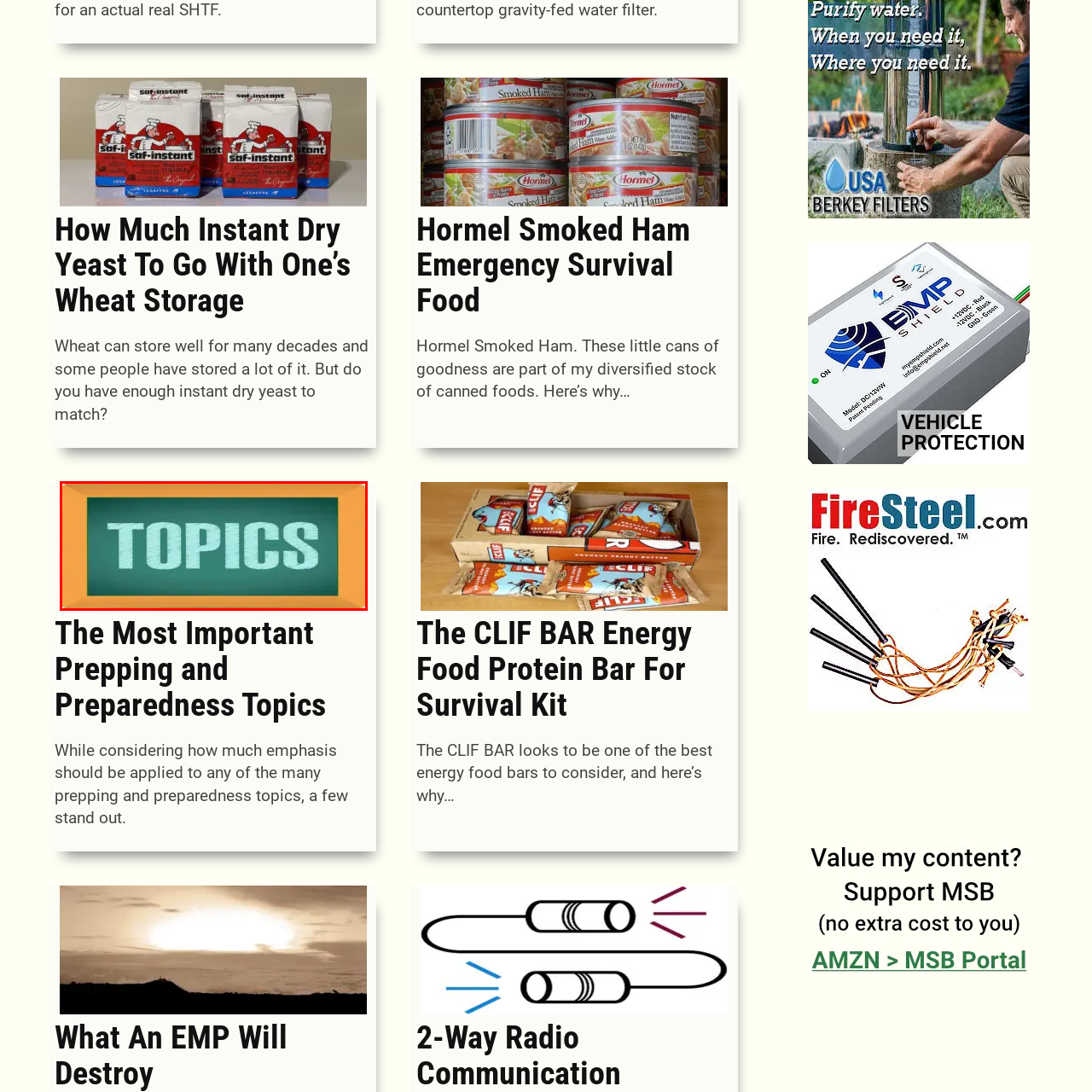What is the purpose of the image?
Observe the section of the image outlined in red and answer concisely with a single word or phrase.

To signify discussion or learning